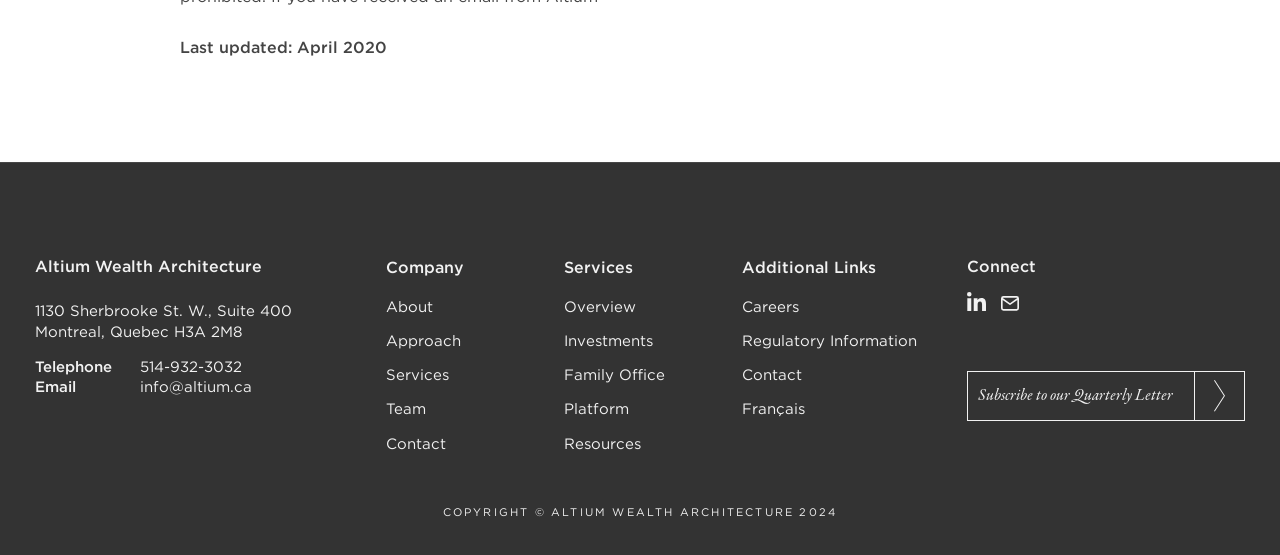How many social media links are available?
Based on the image, please offer an in-depth response to the question.

The social media links can be found in the 'Connect' section, where there are two links, one with a Facebook icon and another with a LinkedIn icon.